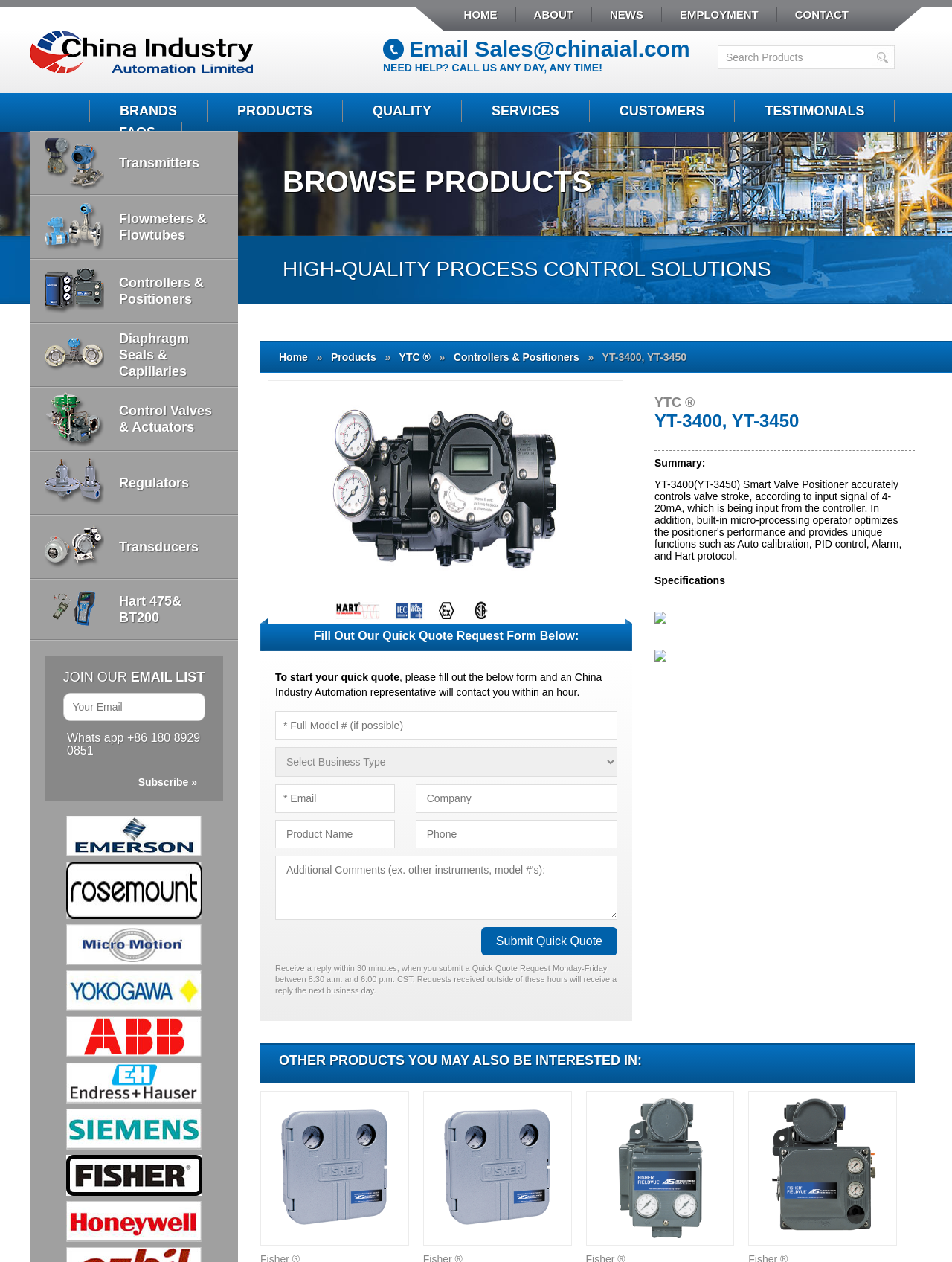Could you indicate the bounding box coordinates of the region to click in order to complete this instruction: "Fill out the quick quote request form".

[0.289, 0.563, 0.648, 0.592]